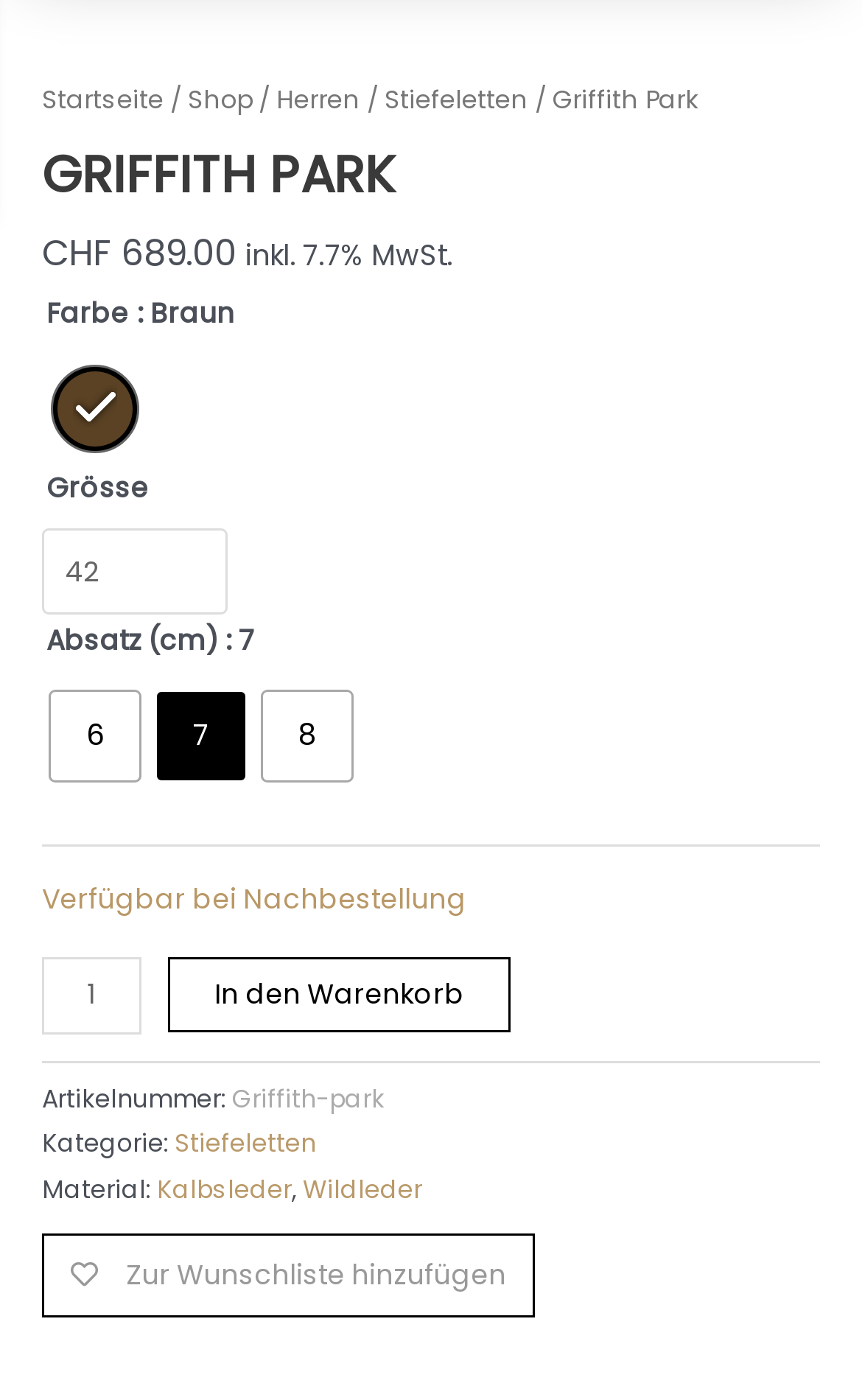Is the product available for immediate delivery?
Use the image to answer the question with a single word or phrase.

No